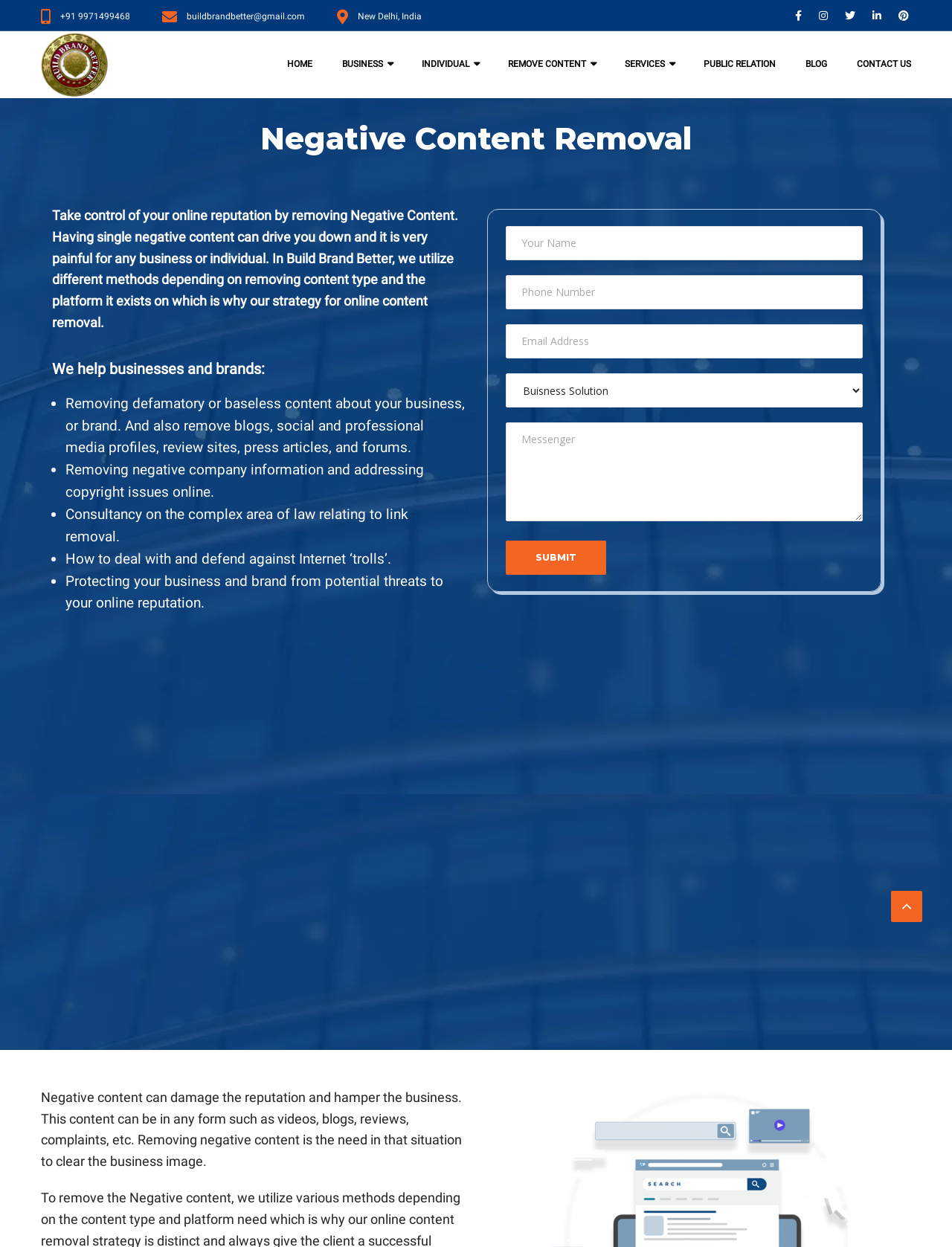What services does Build Brand Better offer?
Provide a well-explained and detailed answer to the question.

The services offered by Build Brand Better are listed on the webpage, including removing defamatory or baseless content, removing negative company information, consultancy on link removal, and more. The main service is removing negative content.